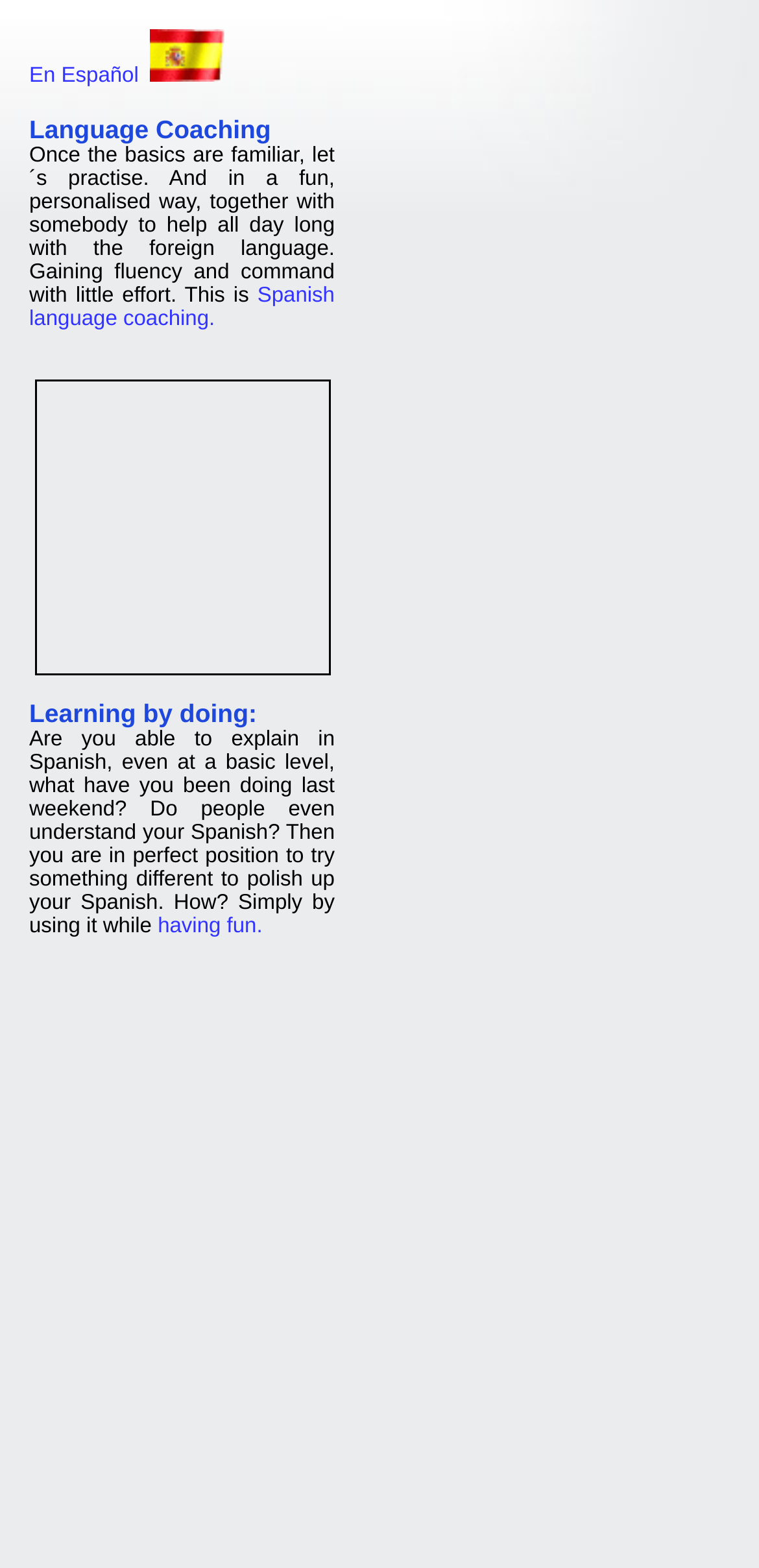What is the tone of the language coaching service?
Could you answer the question in a detailed manner, providing as much information as possible?

The webpage uses phrases like 'fun, personalised way' and 'having fun' to describe the language coaching service, indicating that the tone is lighthearted and focused on making the learning experience enjoyable.